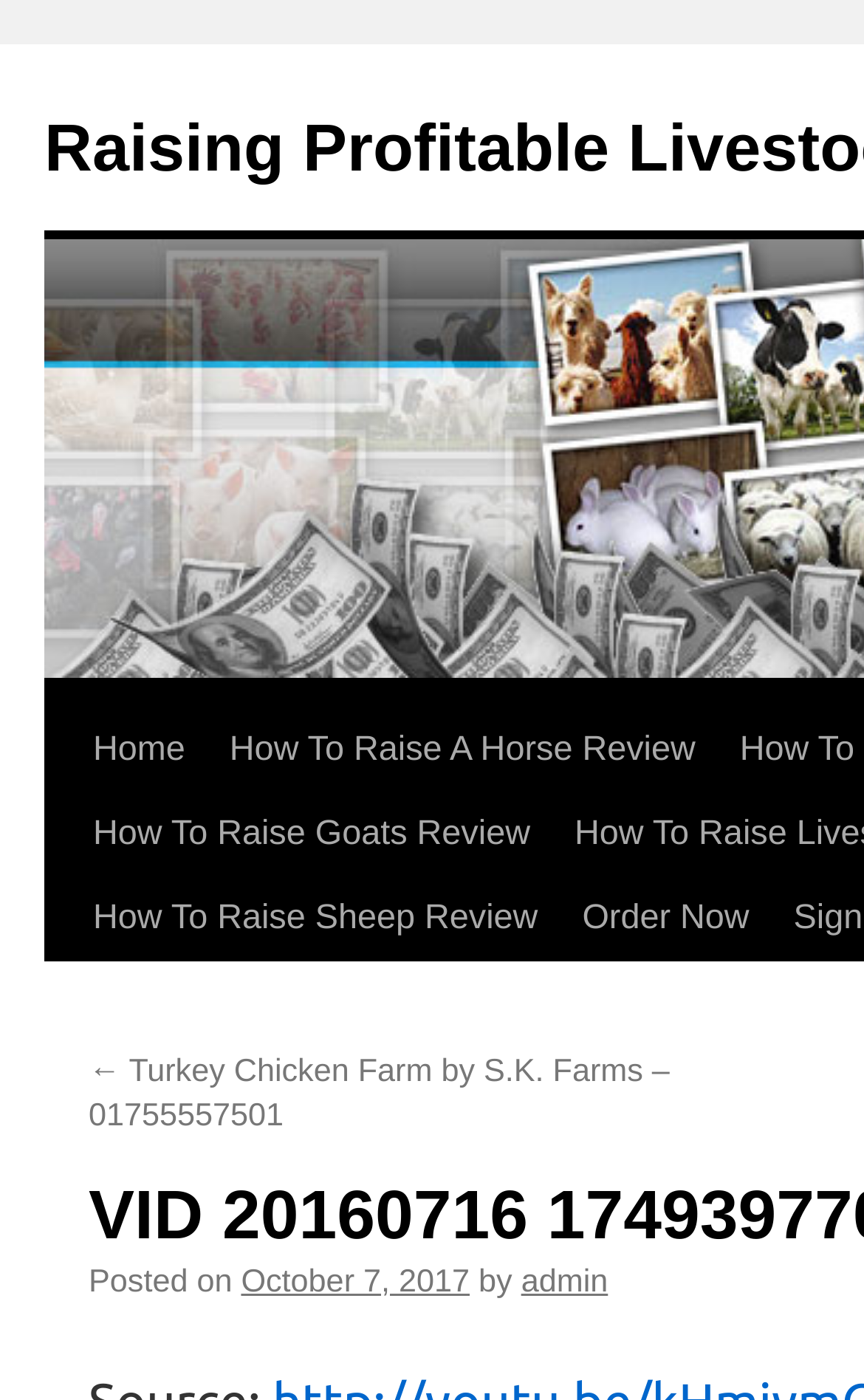Can you find the bounding box coordinates of the area I should click to execute the following instruction: "View 'How To Raise A Horse Review'"?

[0.24, 0.506, 0.831, 0.566]